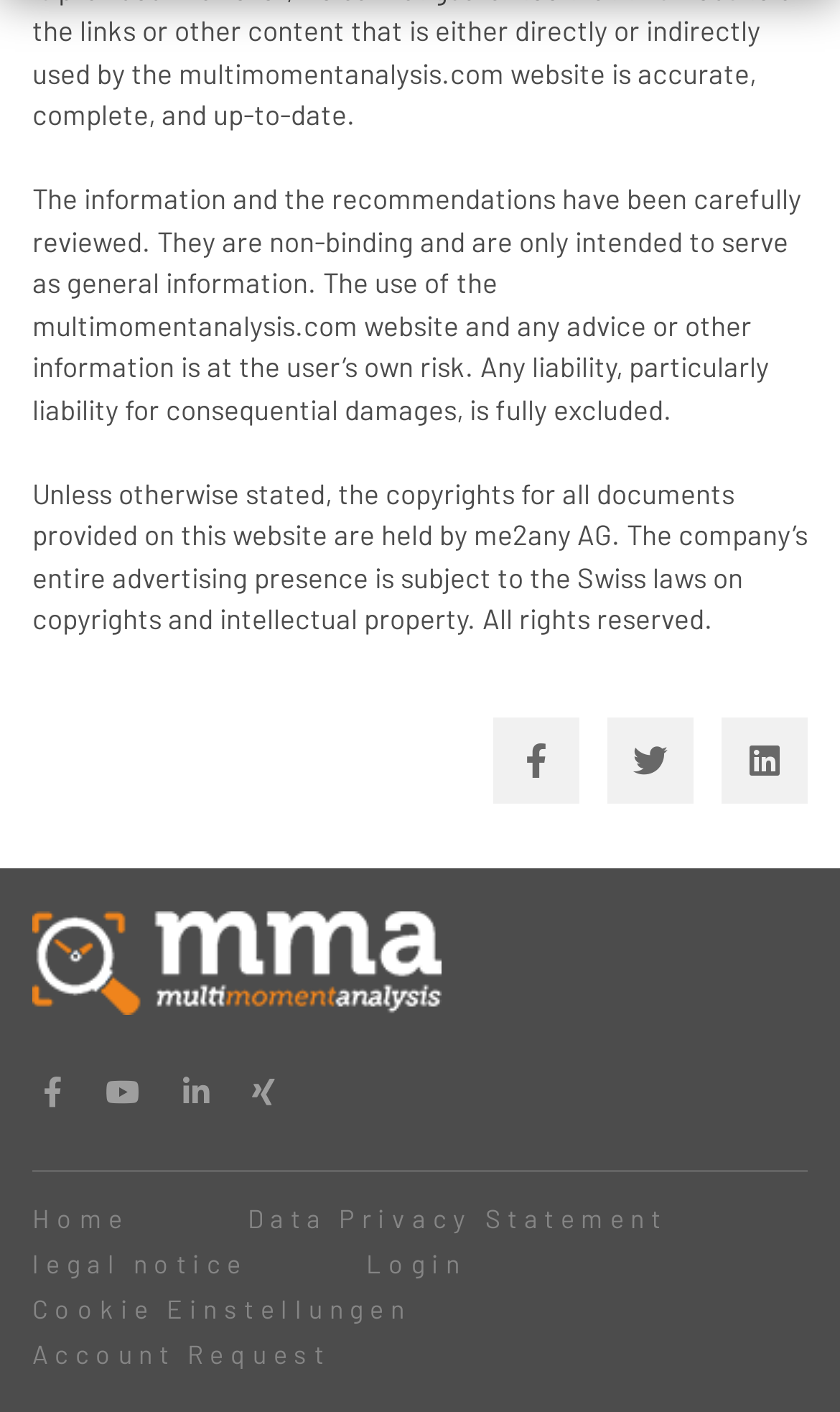Provide the bounding box coordinates for the area that should be clicked to complete the instruction: "Go to the Home page".

[0.038, 0.849, 0.154, 0.876]